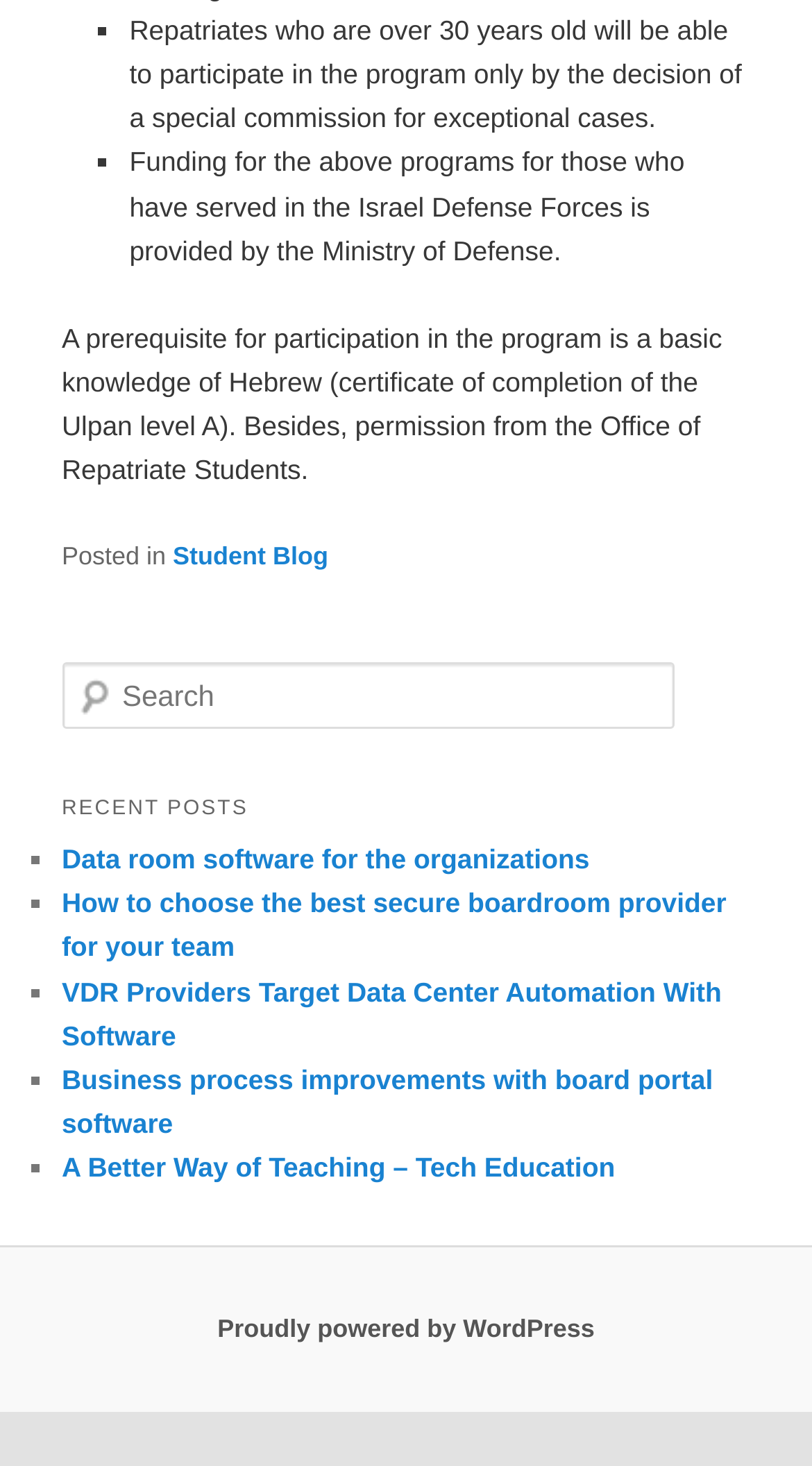What is the name of the blog?
Based on the image, provide your answer in one word or phrase.

Student Blog